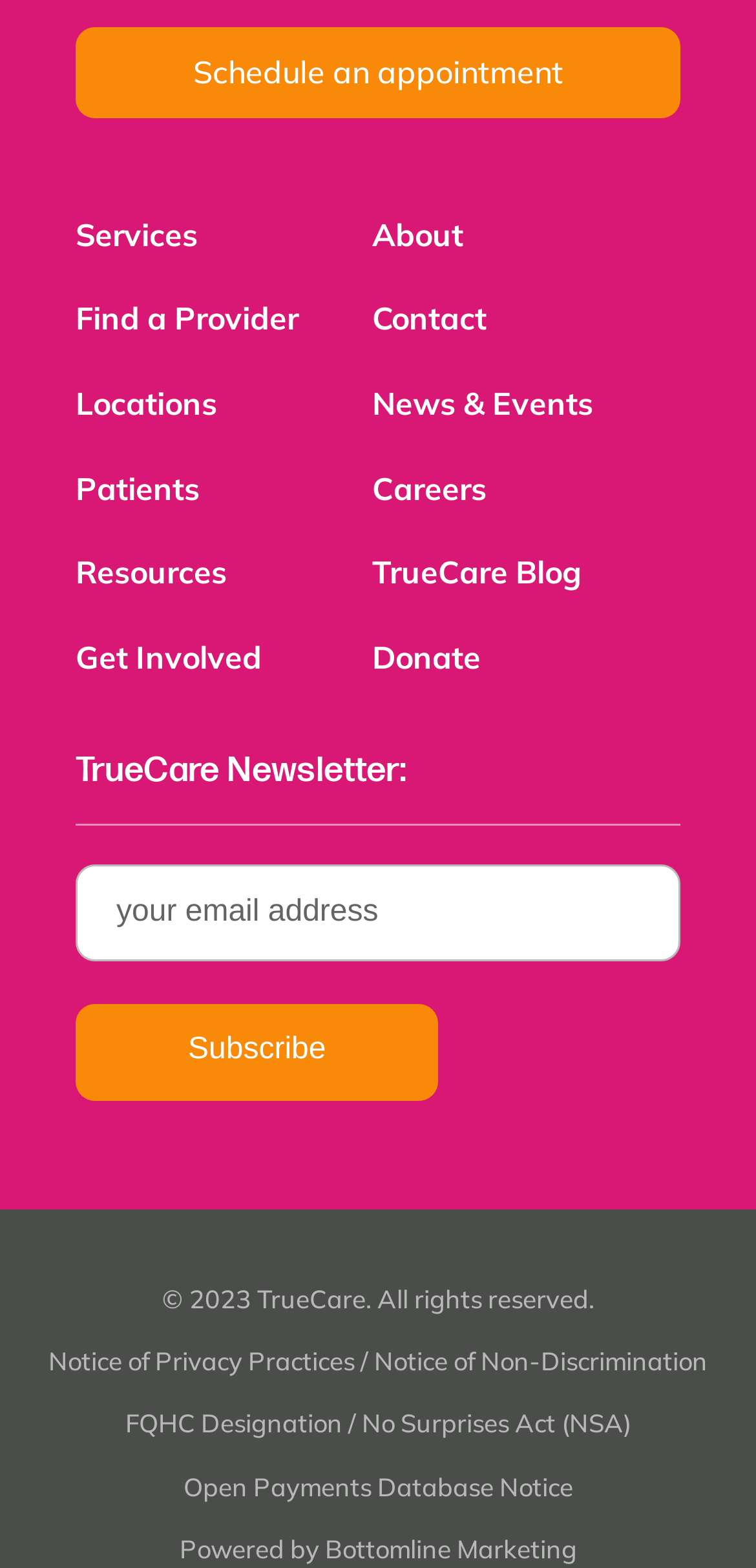Locate the bounding box coordinates of the clickable part needed for the task: "Subscribe to the newsletter".

[0.1, 0.64, 0.58, 0.702]